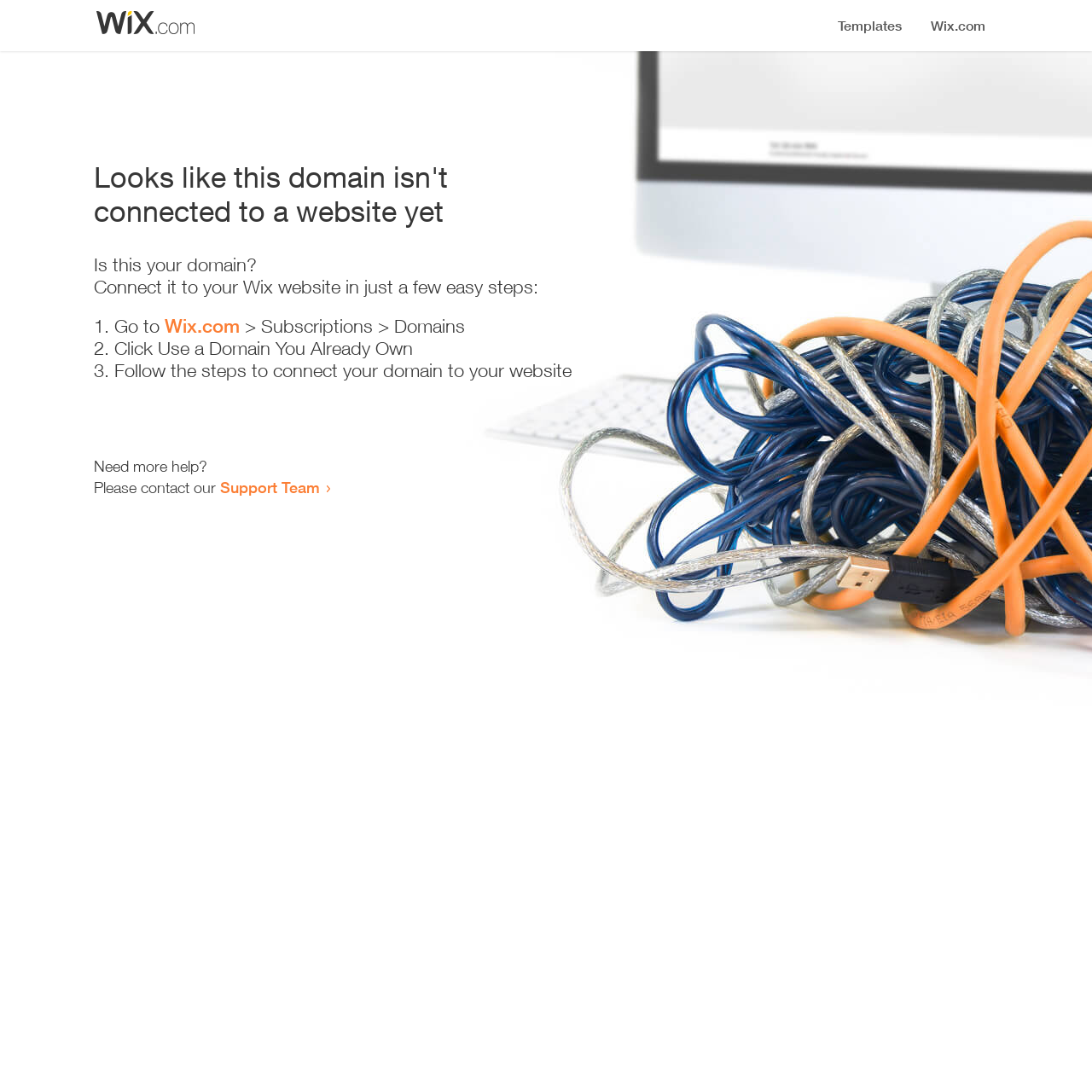How many steps are required to connect the domain?
Please provide a comprehensive answer to the question based on the webpage screenshot.

The webpage provides a list of steps to connect the domain, which includes three list markers '1.', '2.', and '3.' with corresponding instructions.